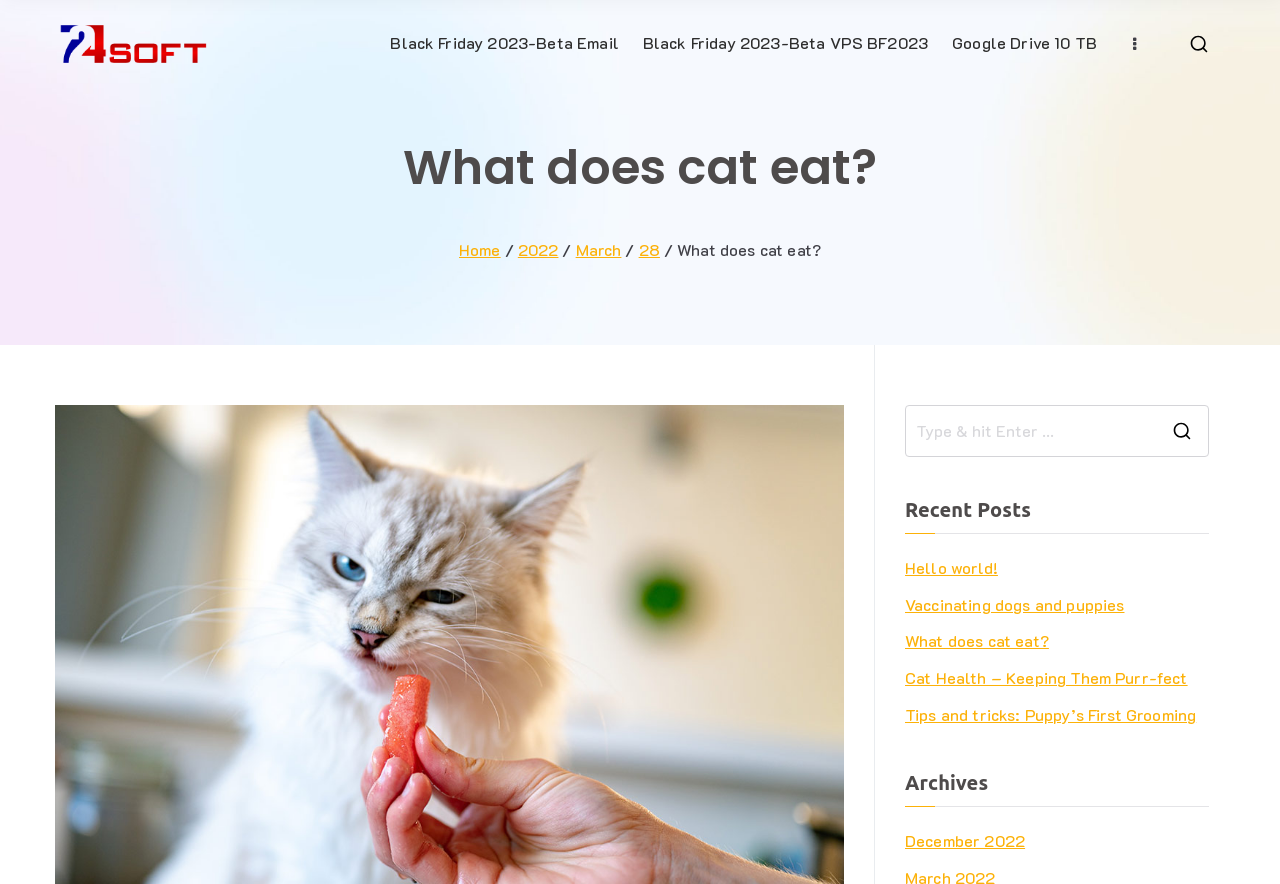Determine the bounding box coordinates of the target area to click to execute the following instruction: "view archives of December 2022."

[0.707, 0.935, 0.801, 0.968]